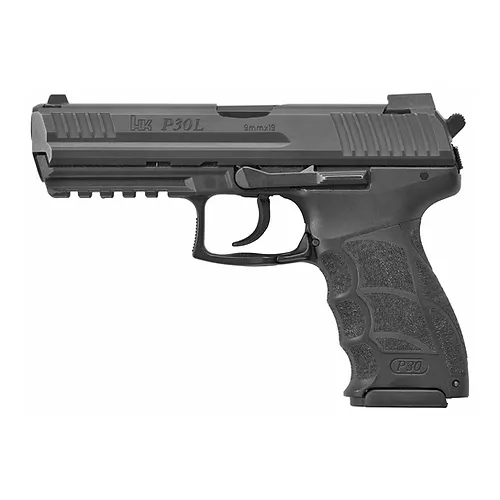Detail everything you observe in the image.

The image showcases the HK P30L, a semi-automatic pistol renowned for its ergonomic design and reliable performance. Constructed with a polymer frame, this model features a full-size configuration with a 4.45-inch barrel, optimized for accuracy and control. It operates using a double-action/single-action system, enhancing its versatility for various users. The P30L is chambered in 9mm and comes with two 17-round magazines, ensuring ample capacity for extended use. Its sleek, matte black finish gives it a modern appearance, ideal for both tactical and sporting applications. The pistol is equipped with a MIL-STD 1913 Picatinny rail, allowing for the attachment of accessories. As of now, it is listed at a price of $839.00, reflecting its premium quality and craftsmanship.